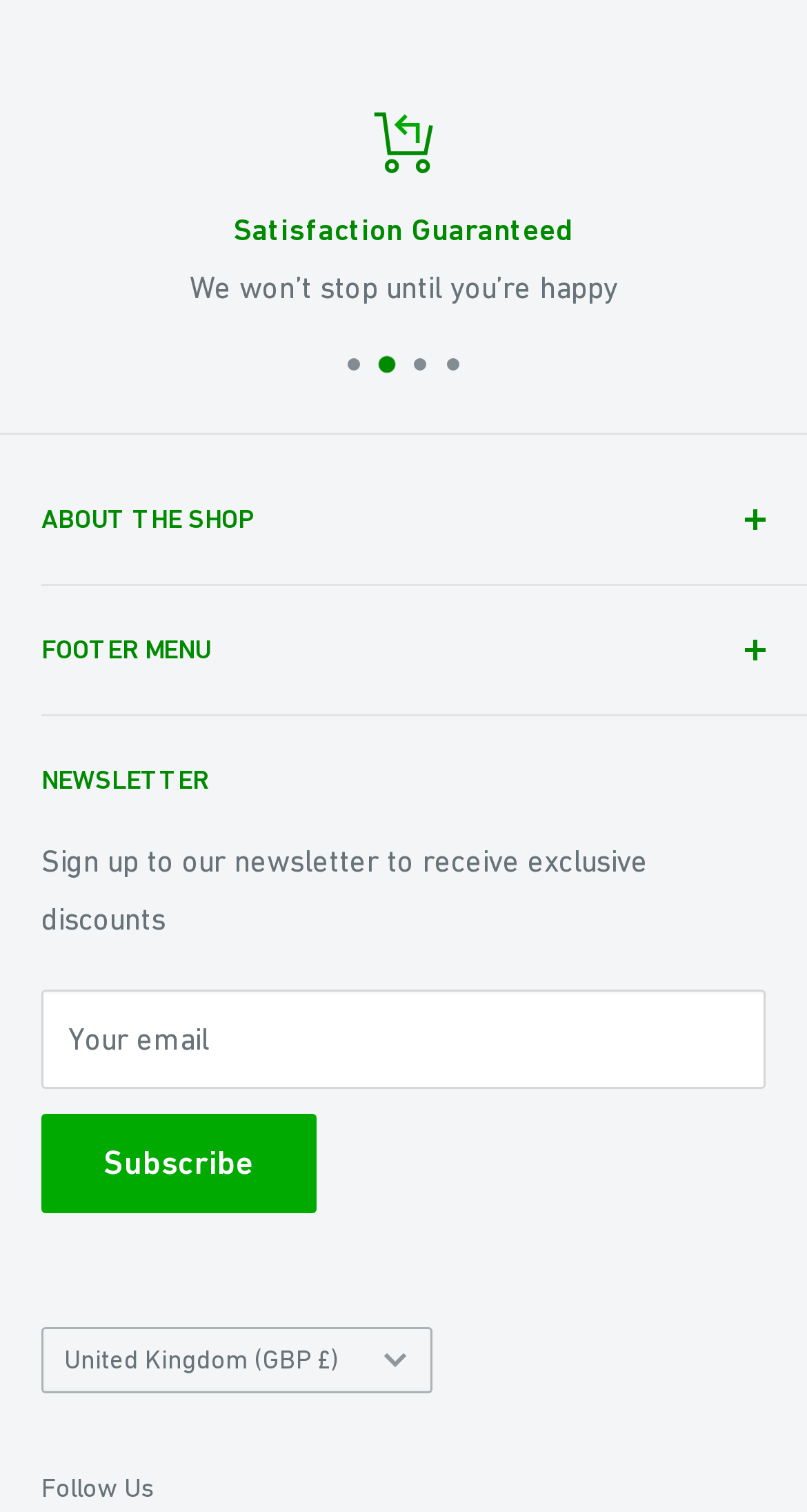Find the bounding box coordinates of the clickable area that will achieve the following instruction: "Read the Privacy Policy".

[0.051, 0.546, 0.897, 0.589]